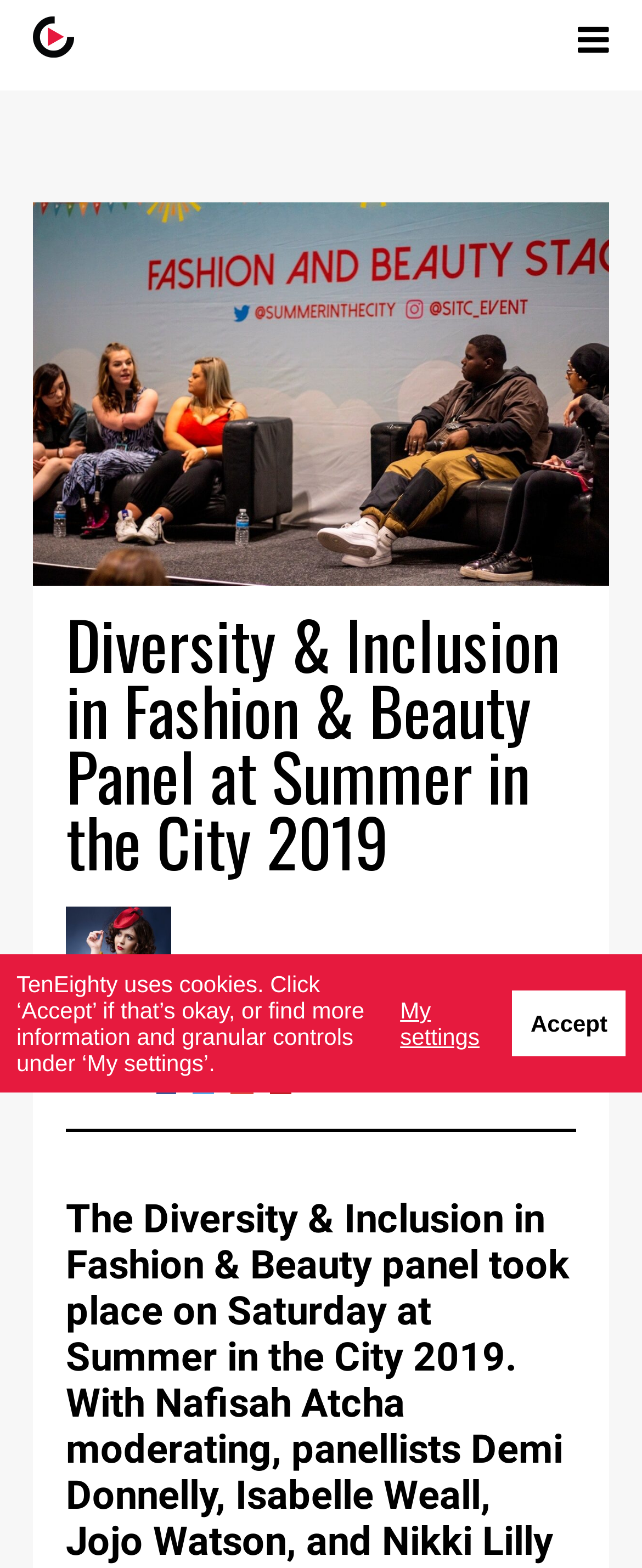Offer a meticulous caption that includes all visible features of the webpage.

The webpage is about the "Diversity & Inclusion in Fashion & Beauty" panel at Summer in the City 2019. At the top, there is a notification bar with a message about cookies, accompanied by a "My settings" link and an "Accept" button. 

Below the notification bar, there is a layout table with a link at the top left corner. The main content area is dominated by a large heading that spans most of the width, stating the title of the panel. 

To the right of the heading, there is a smaller image. Below the image, there is a byline with the text "BY" followed by a link to the author, "PAGEN HALL". 

On the bottom left of the main content area, there is a "SHARE" label, accompanied by four social media links, namely Facebook, Twitter, Google, and Pinterest, arranged horizontally.